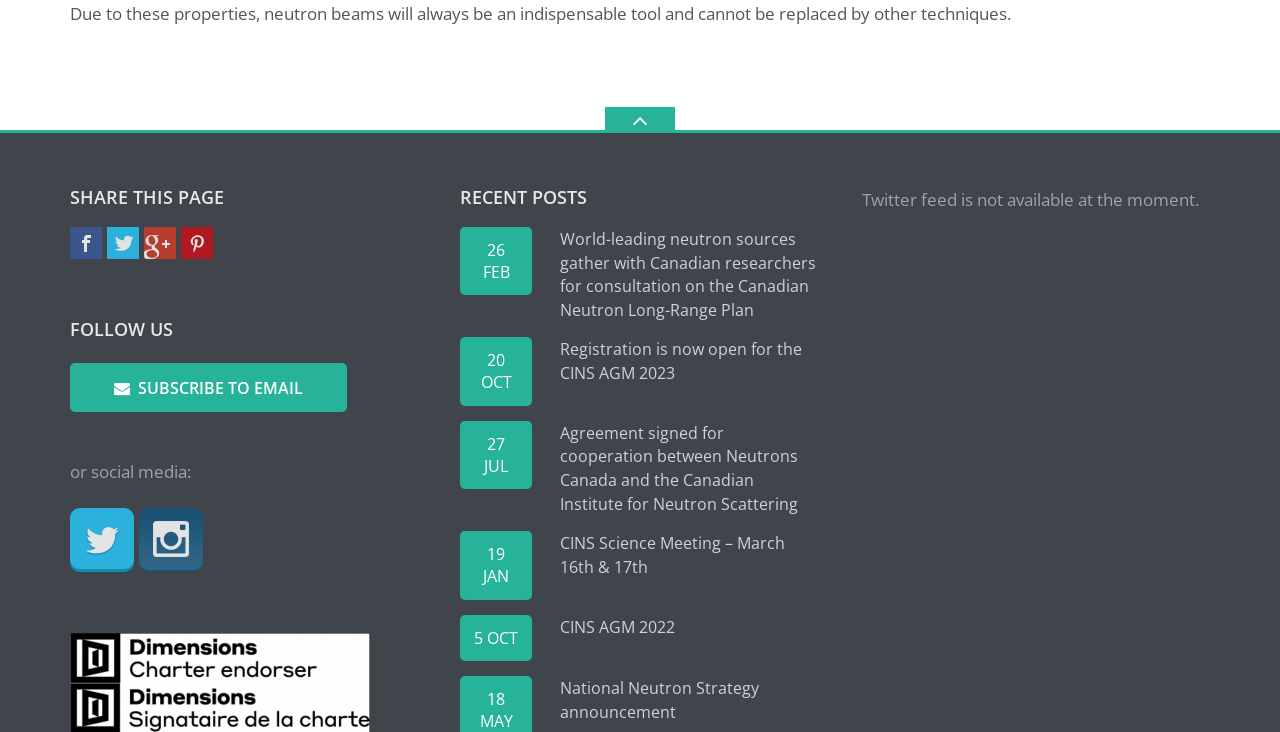Please provide a comprehensive answer to the question based on the screenshot: Why is the Twitter feed not available?

The webpage explicitly states that the Twitter feed is not available at the moment, indicating that it is currently unavailable for some reason.